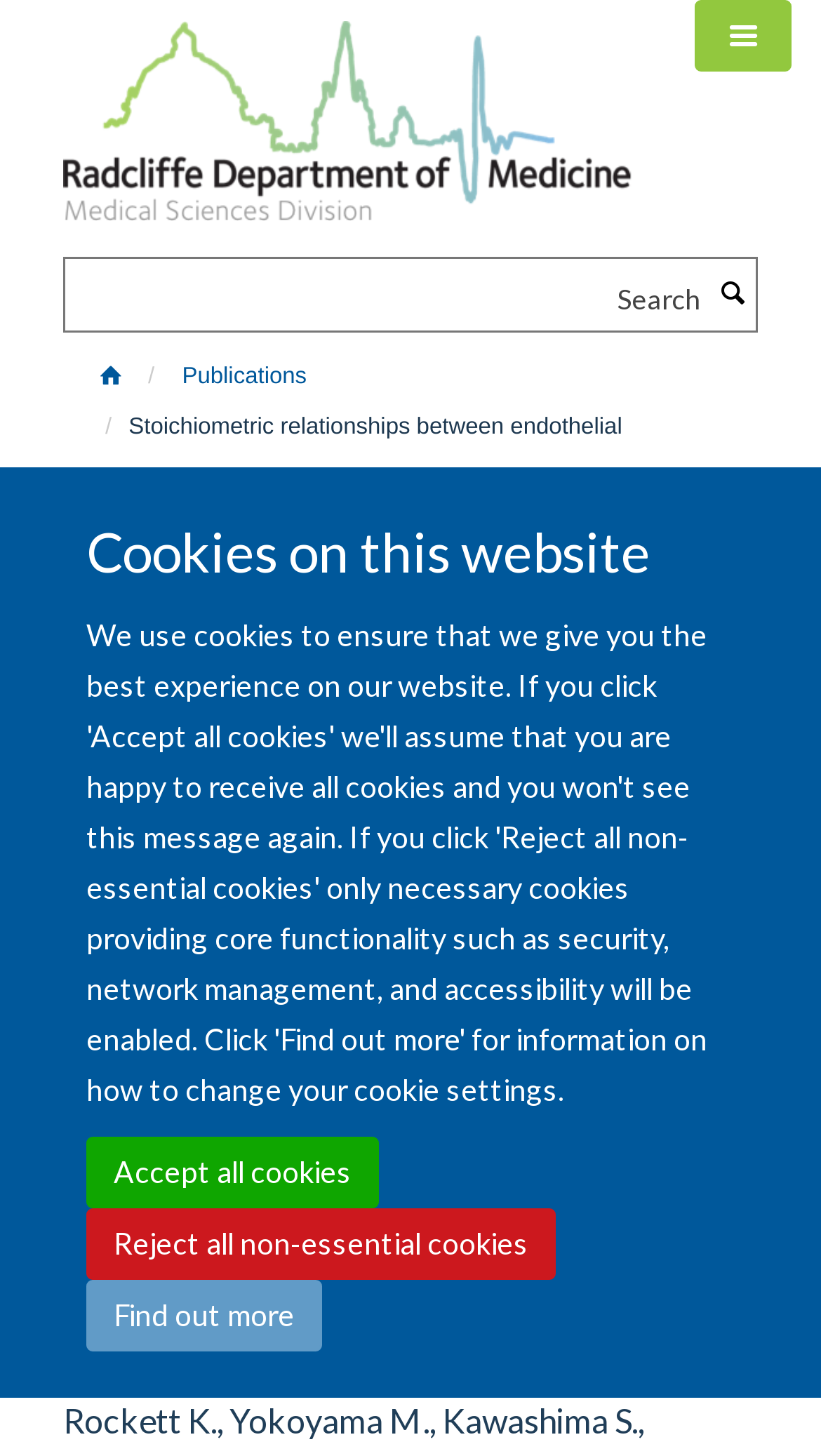Find the bounding box coordinates for the HTML element specified by: "Menu".

None